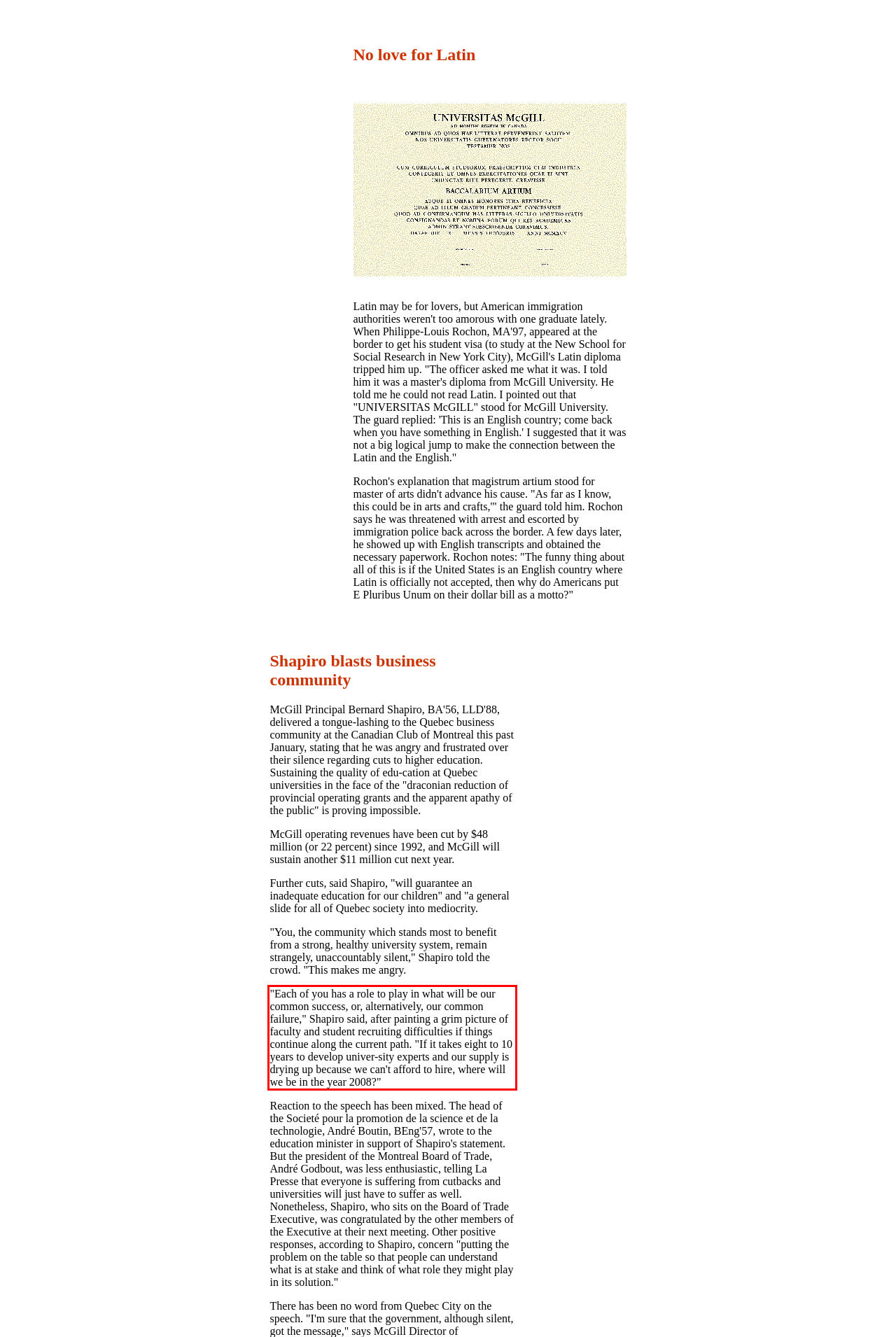You are looking at a screenshot of a webpage with a red rectangle bounding box. Use OCR to identify and extract the text content found inside this red bounding box.

"Each of you has a role to play in what will be our common success, or, alternatively, our common failure," Shapiro said, after painting a grim picture of faculty and student recruiting difficulties if things continue along the current path. "If it takes eight to 10 years to develop univer-sity experts and our supply is drying up because we can't afford to hire, where will we be in the year 2008?"